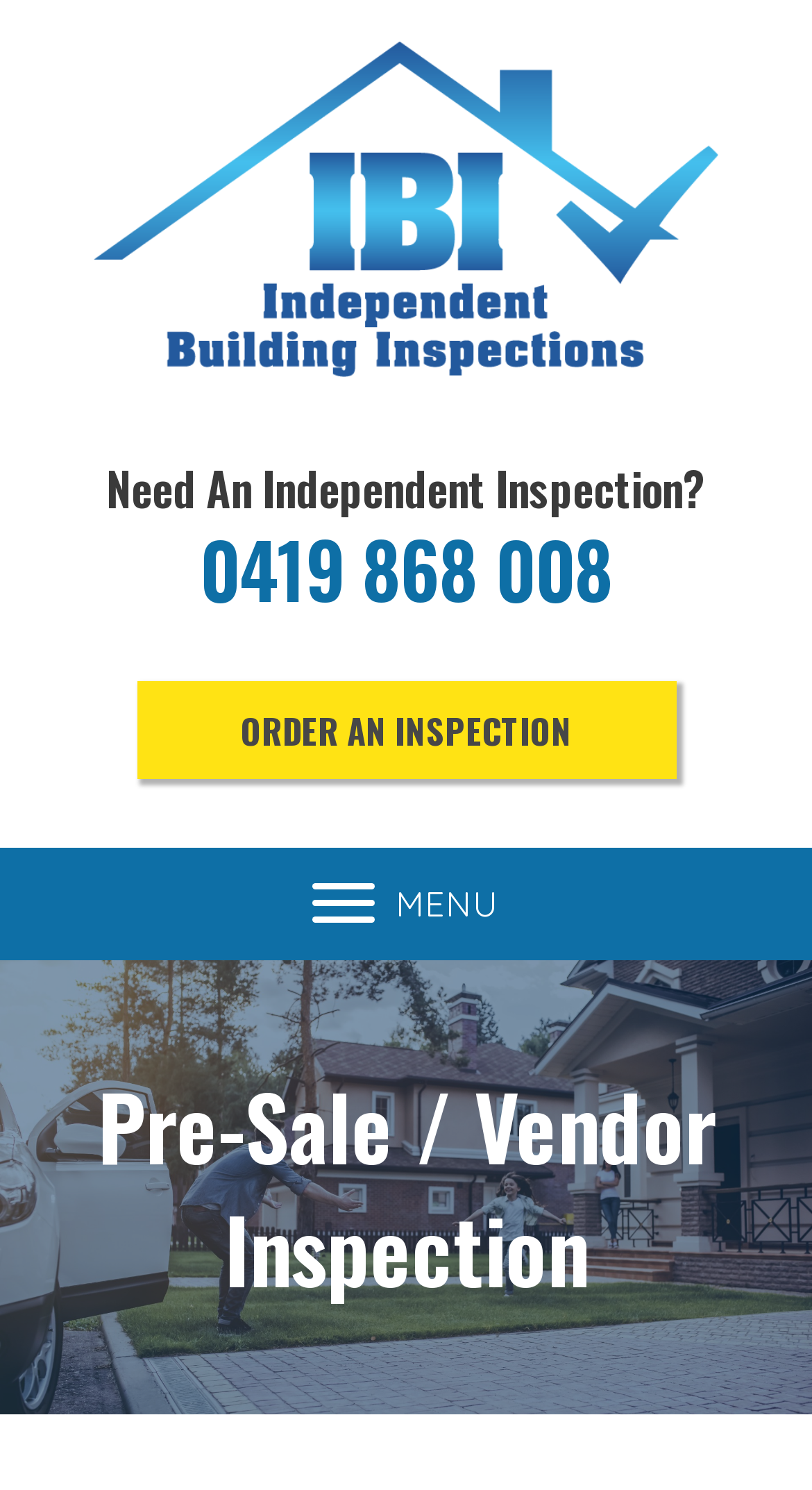Identify the primary heading of the webpage and provide its text.

Pre-Sale / Vendor Inspection